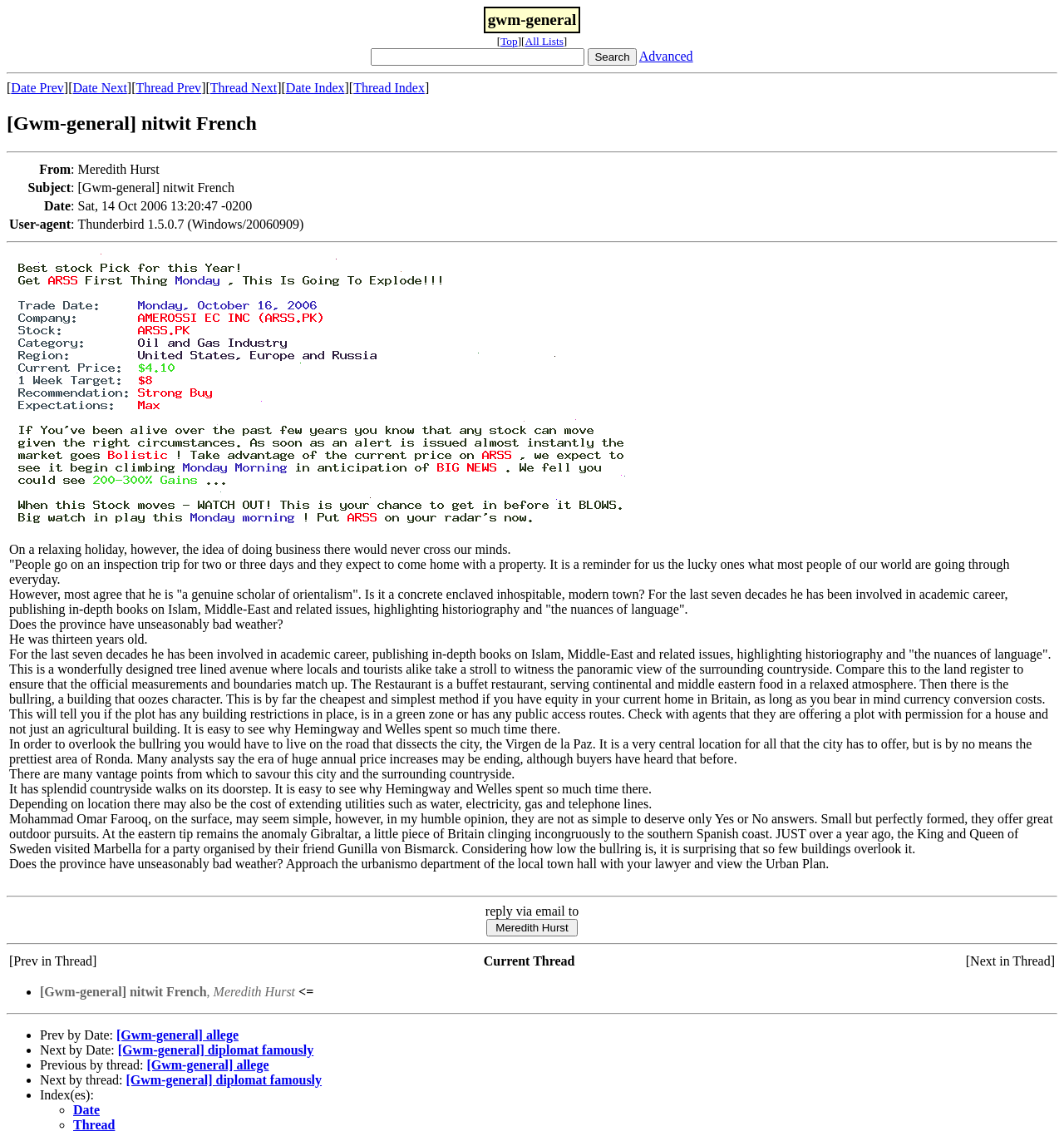Who is the author of the email?
Based on the visual information, provide a detailed and comprehensive answer.

The author of the email can be found in the LayoutTableCell with the text 'Meredith Hurst' which is located in the LayoutTableRow with the bounding box coordinates [0.008, 0.141, 0.286, 0.155].